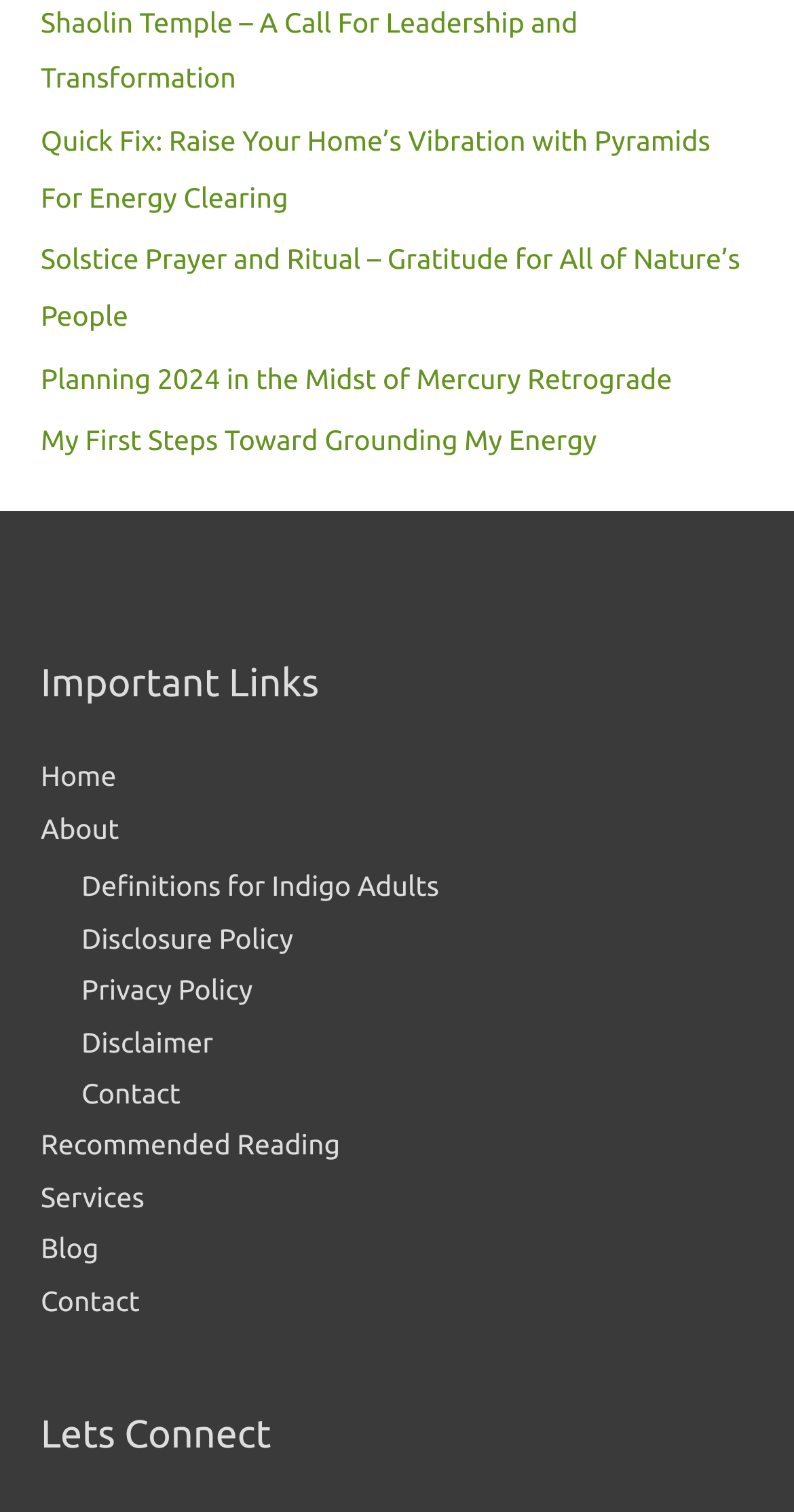Reply to the question with a brief word or phrase: What is the category of the link 'Definitions for Indigo Adults'?

Important Links